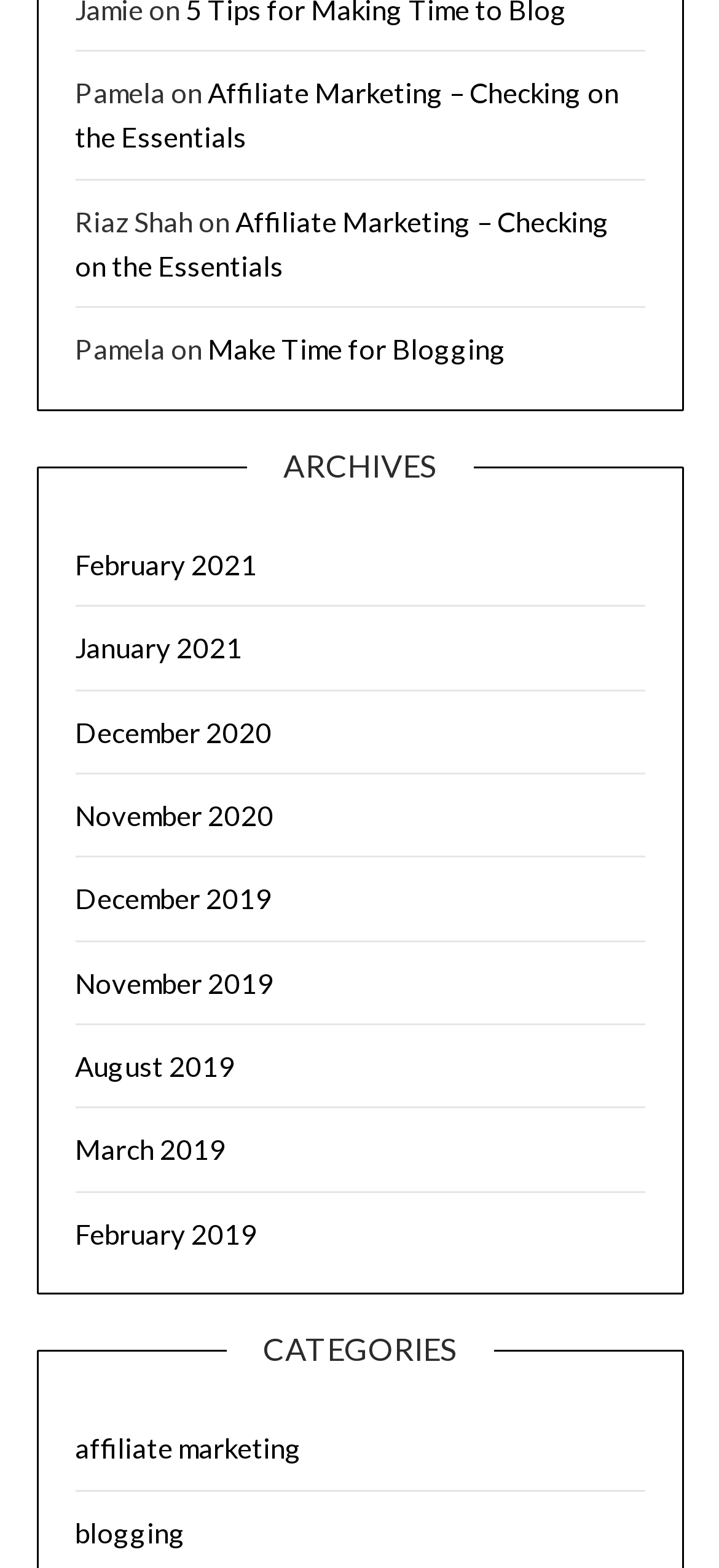Identify the bounding box coordinates of the area you need to click to perform the following instruction: "check archives for February 2021".

[0.104, 0.349, 0.358, 0.37]